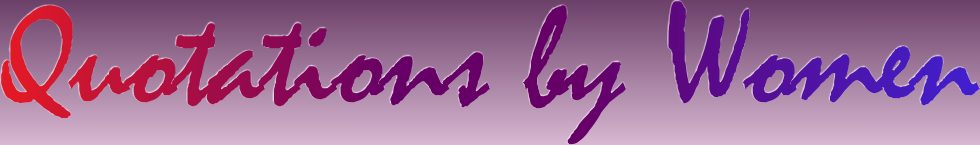Convey a detailed narrative of what is depicted in the image.

The image features a vibrant logo for "Quotations by Women," presented in an artistic and colorful font. The text is styled in a gradient effect, transitioning from a bold red at the beginning of the word "Quotations" to deep purple and then to blue for "by Women." This visually striking design is set against a soft, gradient purple background that enhances its appeal. The logo aligns with the theme of the website, which aims to provide a comprehensive collection of quotations by women, showcasing their voices and wisdom.